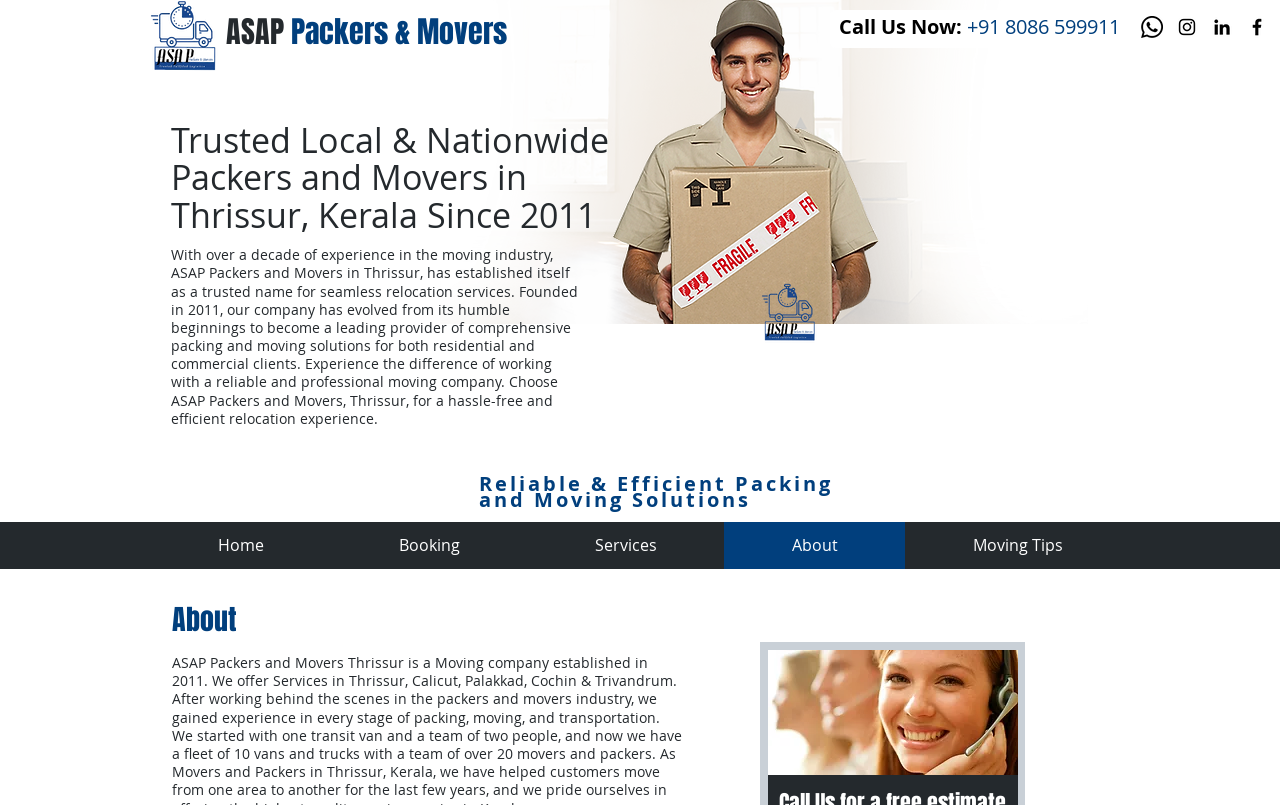Provide a one-word or short-phrase answer to the question:
What are the navigation options on the website?

Home, Booking, Services, About, Moving Tips